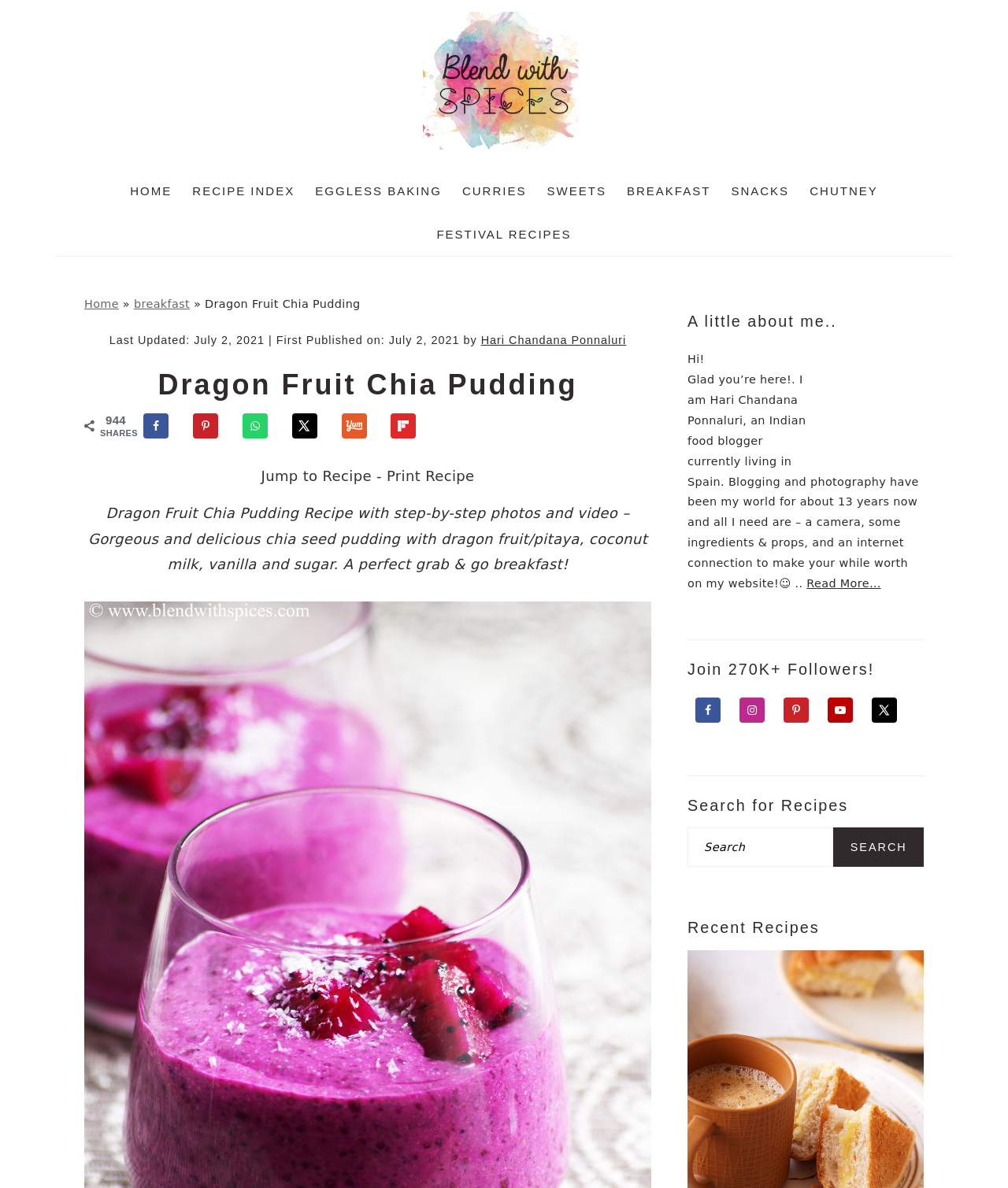Consider the image and give a detailed and elaborate answer to the question: 
What is the author's name?

The author's name is mentioned in the link 'Hari Chandana Ponnaluri' and also in the StaticText 'I am Hari Chandana Ponnaluri, an Indian food blogger...'.